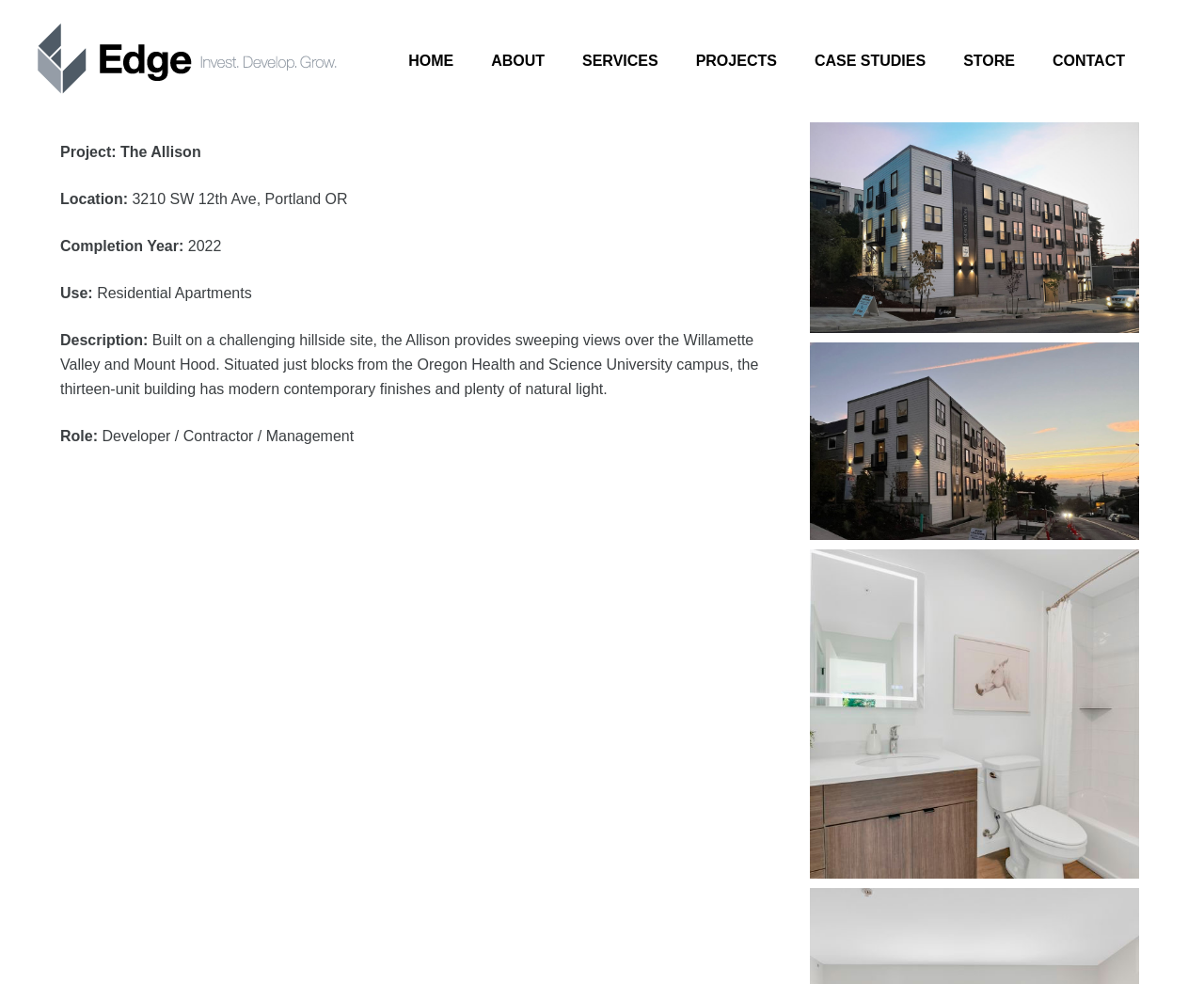What is the project name? Observe the screenshot and provide a one-word or short phrase answer.

The Allison